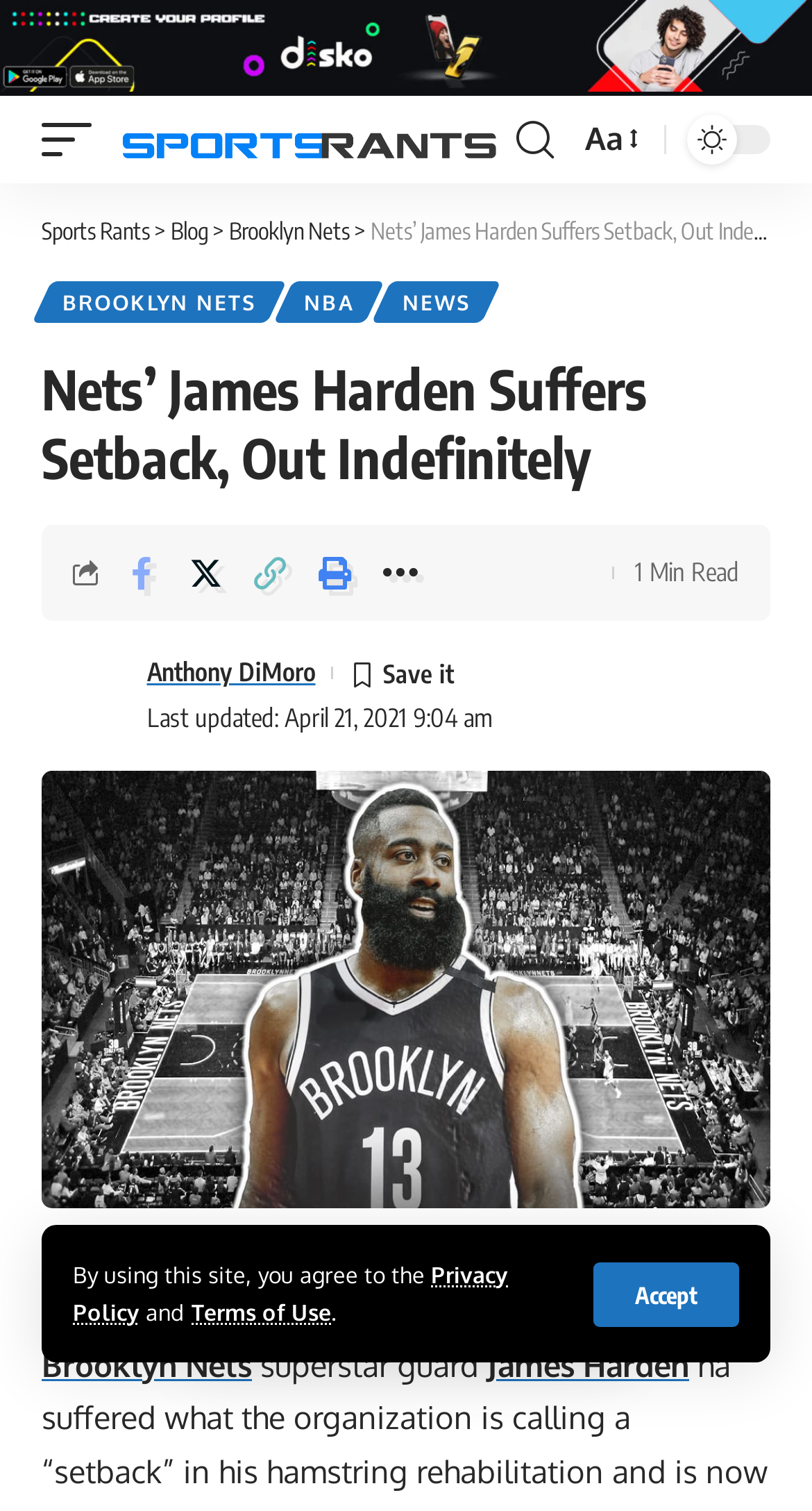Please find the bounding box for the UI component described as follows: "aria-label="Share on Twitter"".

[0.218, 0.357, 0.29, 0.401]